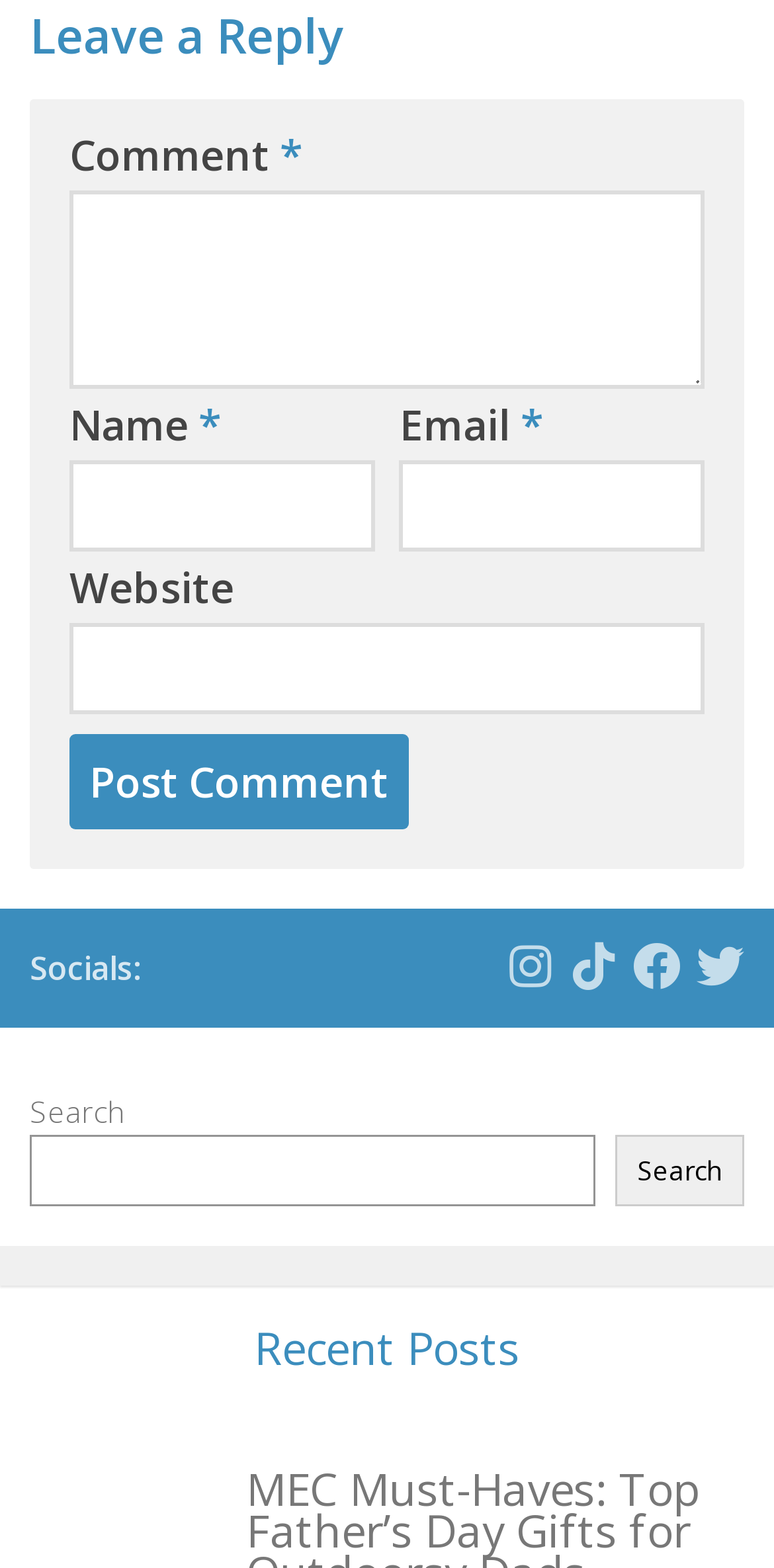Determine the bounding box coordinates of the region that needs to be clicked to achieve the task: "search for something".

[0.038, 0.723, 0.769, 0.769]